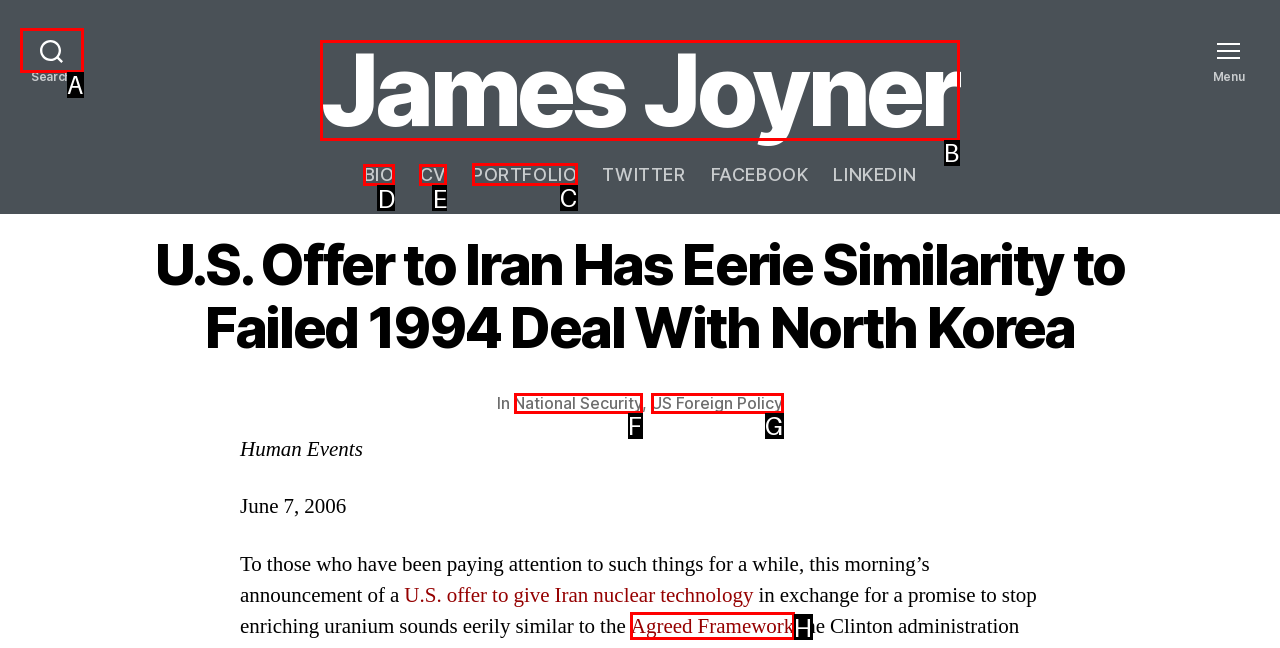Select the letter of the UI element you need to click to complete this task: Go to the portfolio page.

C